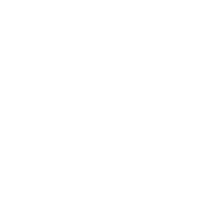Based on what you see in the screenshot, provide a thorough answer to this question: How many touch points can the panel support?

The caption states that the panel is capable of supporting multiple touch points, allowing for engaging and collaborative experiences.